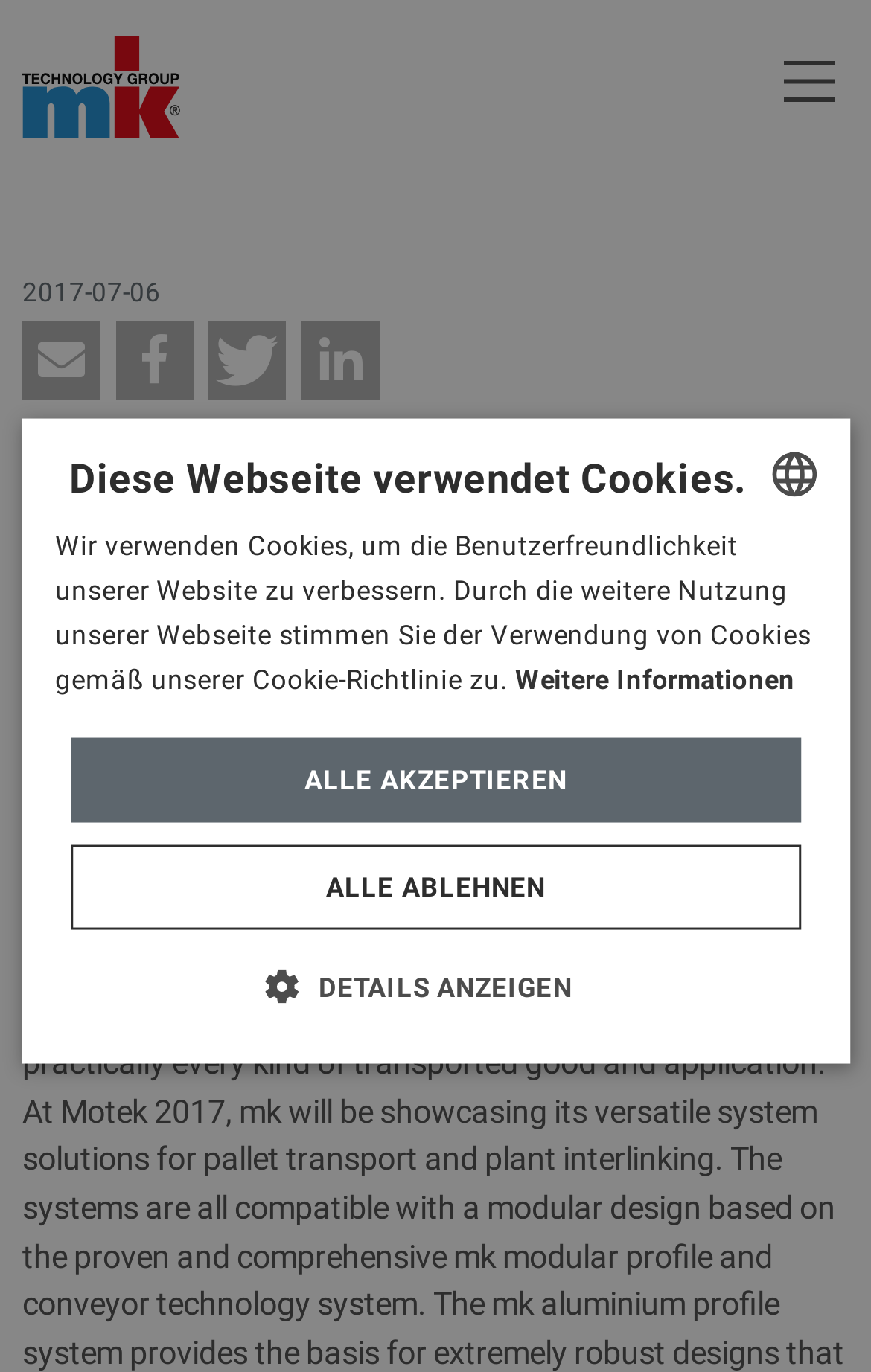Predict the bounding box of the UI element based on this description: "value="targeting"".

[0.063, 0.848, 0.166, 0.913]